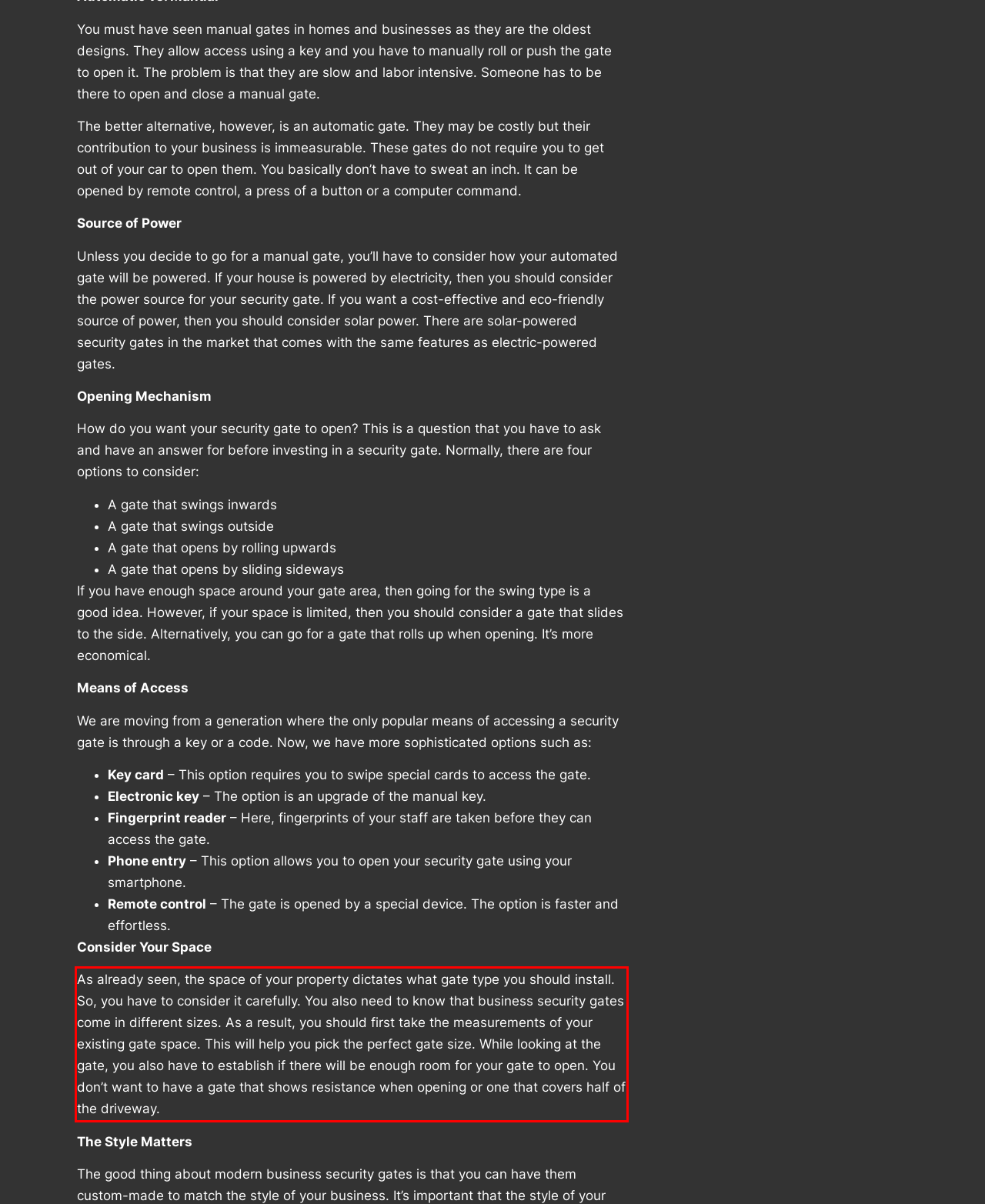Observe the screenshot of the webpage, locate the red bounding box, and extract the text content within it.

As already seen, the space of your property dictates what gate type you should install. So, you have to consider it carefully. You also need to know that business security gates come in different sizes. As a result, you should first take the measurements of your existing gate space. This will help you pick the perfect gate size. While looking at the gate, you also have to establish if there will be enough room for your gate to open. You don’t want to have a gate that shows resistance when opening or one that covers half of the driveway.